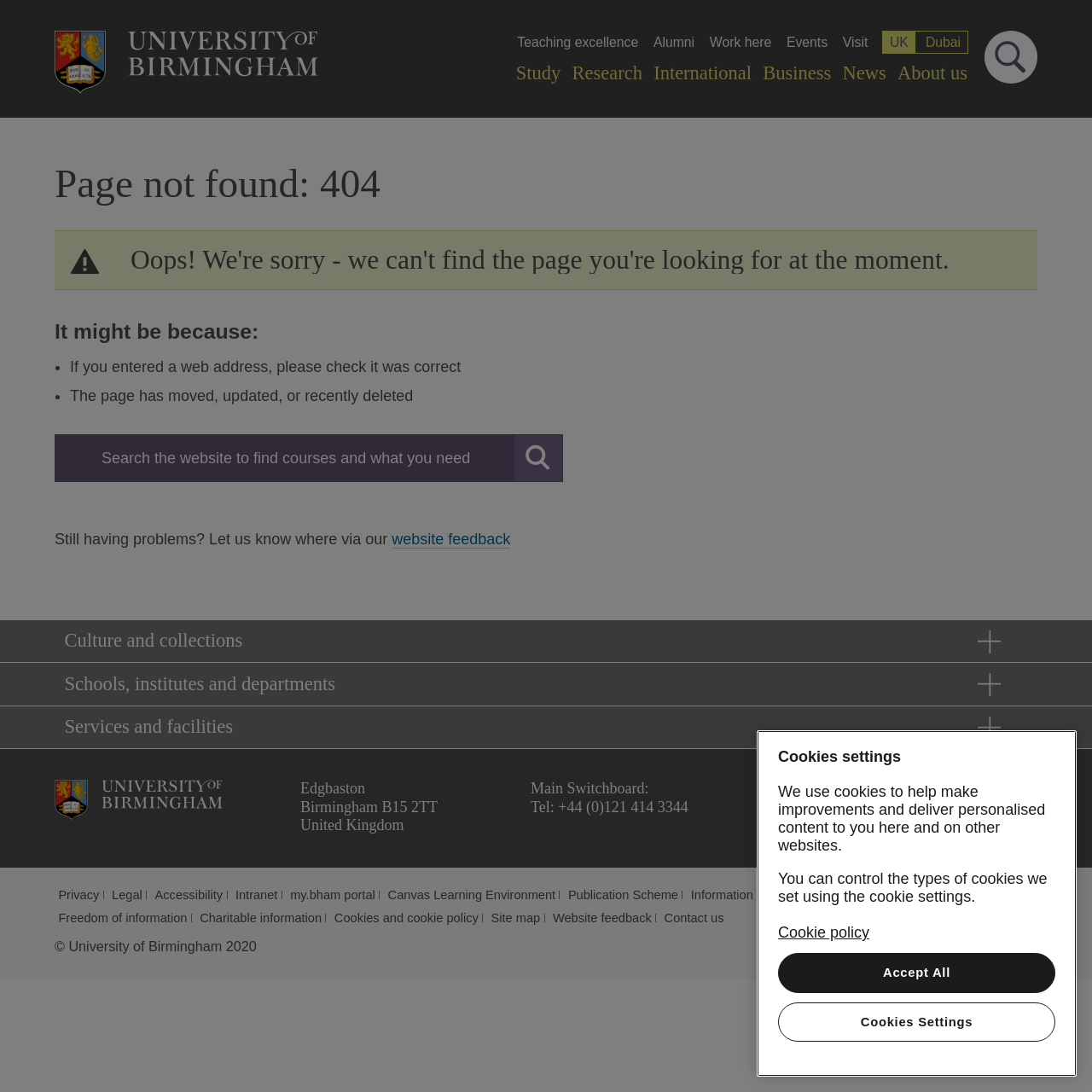Calculate the bounding box coordinates for the UI element based on the following description: "Services and facilities". Ensure the coordinates are four float numbers between 0 and 1, i.e., [left, top, right, bottom].

[0.059, 0.657, 0.93, 0.675]